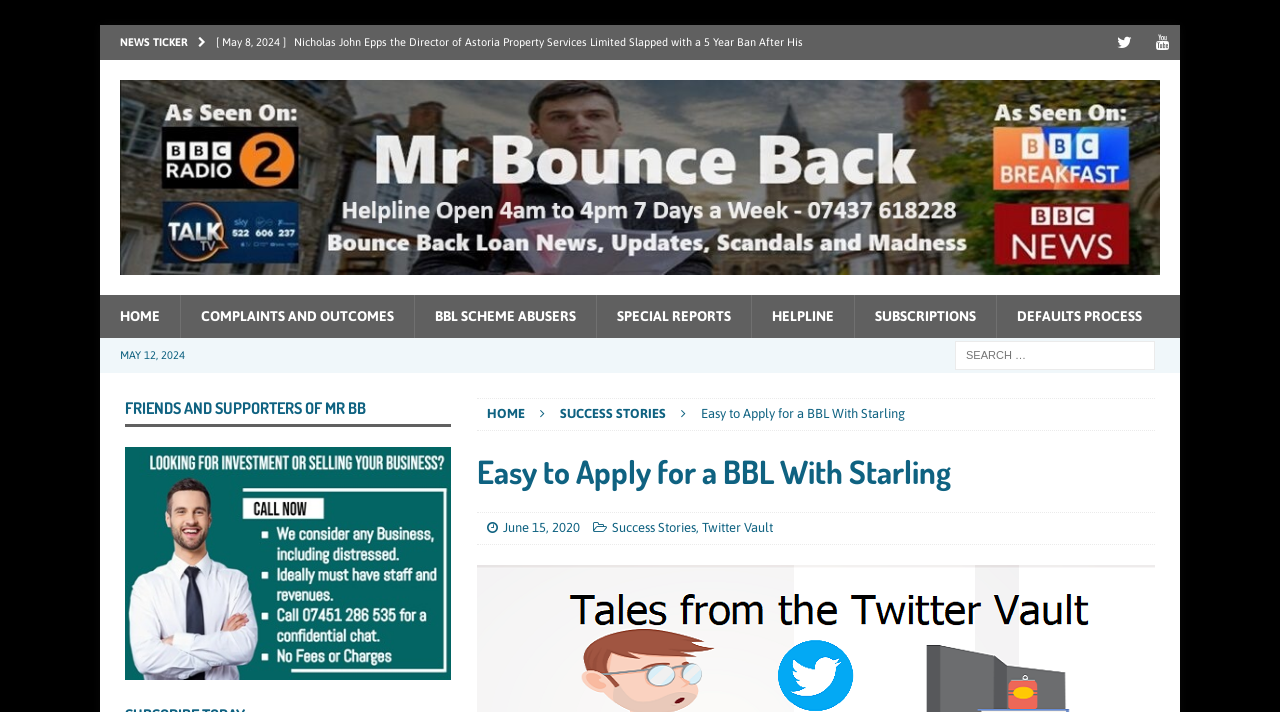Please specify the bounding box coordinates of the clickable section necessary to execute the following command: "Check Twitter".

[0.865, 0.035, 0.892, 0.084]